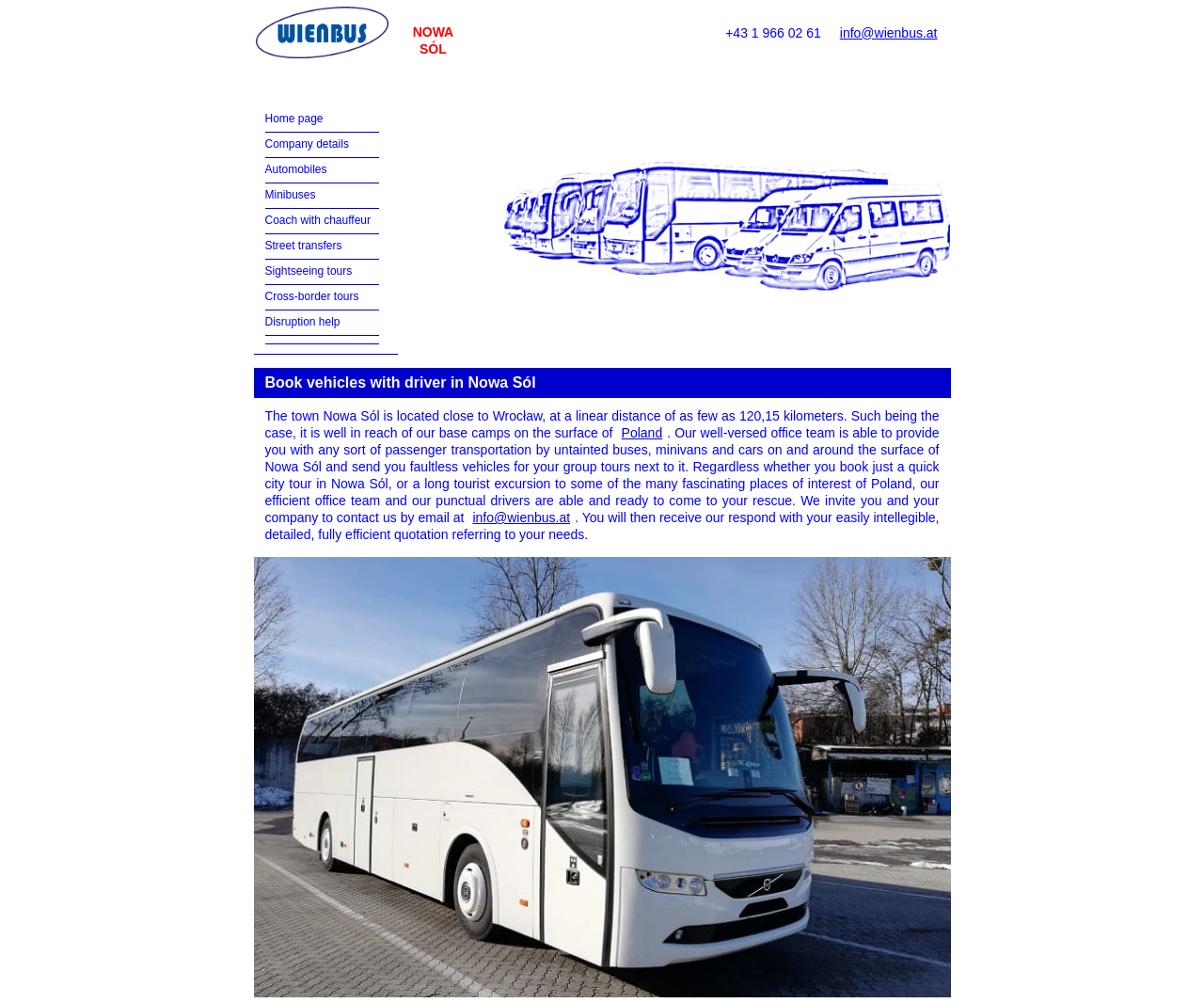Create an elaborate caption for the webpage.

The webpage is about WienBus Wrocław, a company specializing in minibus, bus, and limousine booking in Nowa Sól and Lubusz, Poland. At the top, there is a logo image with the company name "WienBus.AT" and a tagline "rent buses in Vienna with coach providers from Austria and Slovakia". Below the logo, there is a table with three columns, containing the company's location "NOWA SÓL", a separator, and the company's contact information "info@wienbus.at +43 1 966 002 061".

On the left side, there is a menu table with nine links: "Home page", "Company details", "Automobiles", "Minibuses", "Coach with chauffeur", "Street transfers", "Sightseeing tours", "Cross-border tours", and "Disruption help". These links are arranged vertically, with "Home page" at the top and "Disruption help" at the bottom.

In the main content area, there is an image related to renting buses in Nowa Sól. Below the image, there is a heading "Book vehicles with driver in Nowa Sól". The text below the heading describes the location of Nowa Sól, its proximity to Wrocław, and the company's ability to provide passenger transportation services in the area. The text also mentions that the company can provide vehicles for group tours and invites users to contact them by email.

At the bottom of the page, there is another image related to bus rent in Nowa Sól.